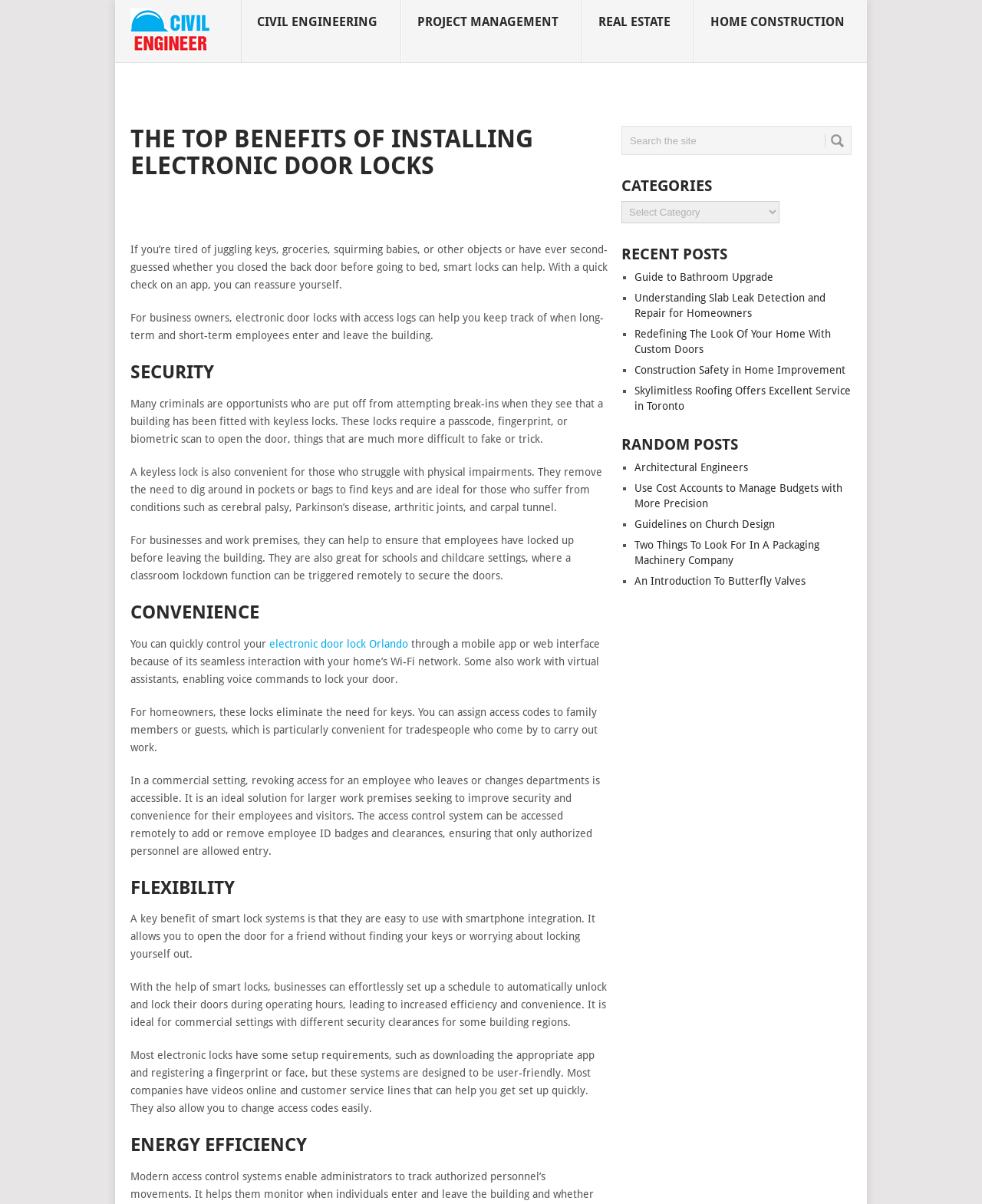Please indicate the bounding box coordinates of the element's region to be clicked to achieve the instruction: "View recent posts". Provide the coordinates as four float numbers between 0 and 1, i.e., [left, top, right, bottom].

[0.633, 0.205, 0.867, 0.217]